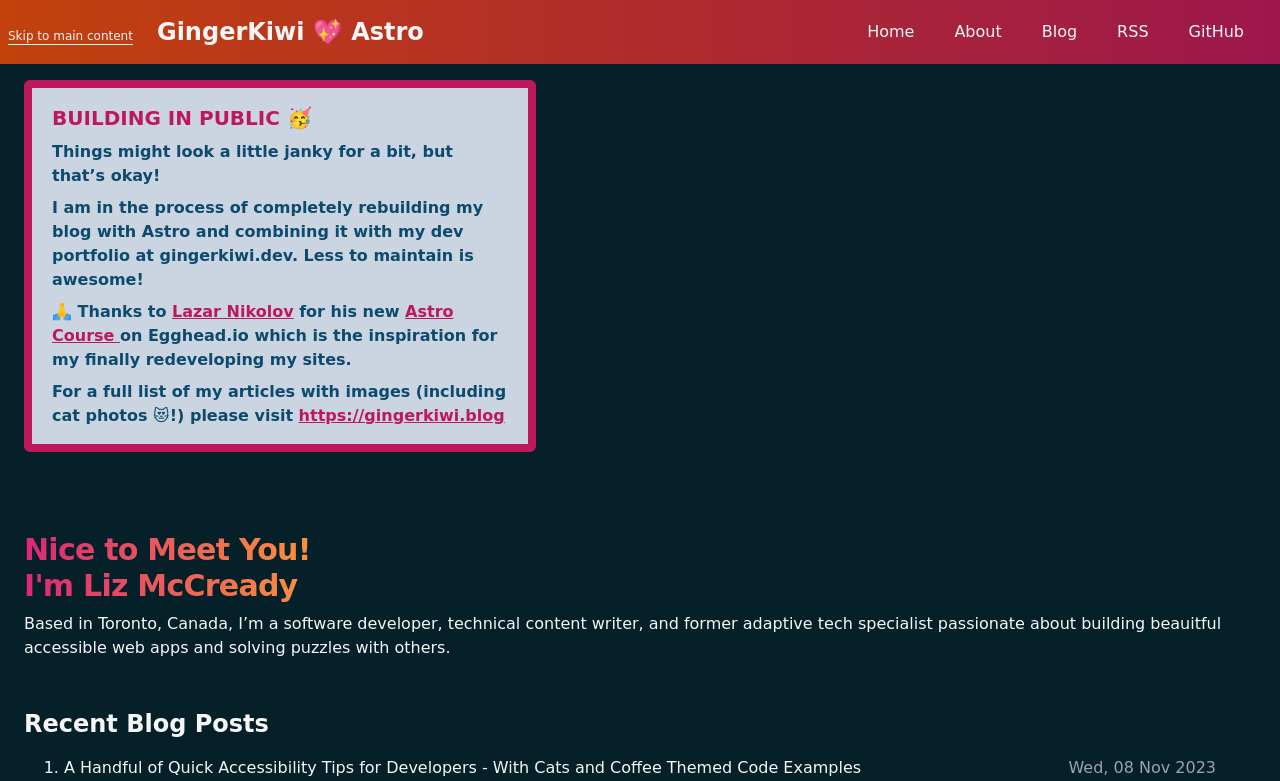Refer to the screenshot and answer the following question in detail:
What is the topic of the latest blog post?

The answer can be found in the section 'Recent Blog Posts' which is a heading element. The first list item under this section is a link with text 'A Handful of Quick Accessibility Tips for Developers - With Cats and Coffee Themed Code Examples Wed, 08 Nov 2023', indicating that the latest blog post is about accessibility tips for developers.